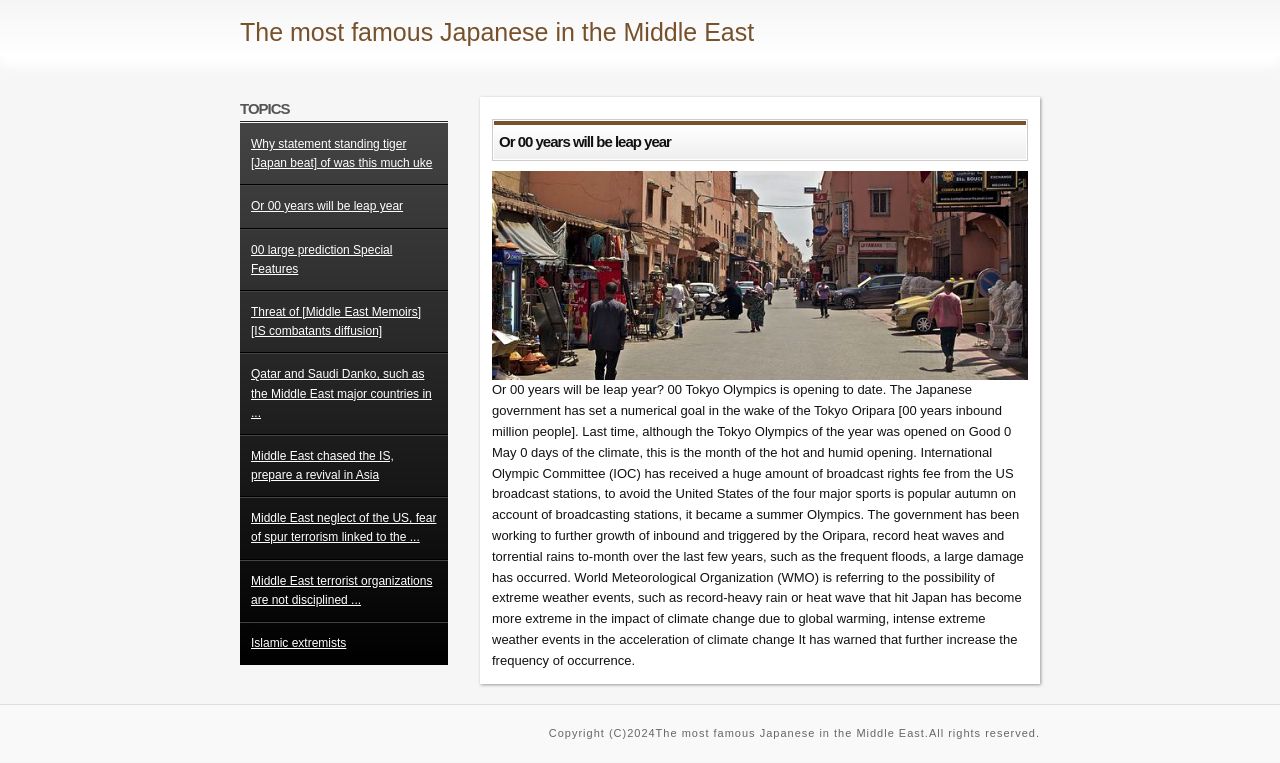Provide the bounding box for the UI element matching this description: "Islamic extremists".

[0.196, 0.834, 0.271, 0.852]